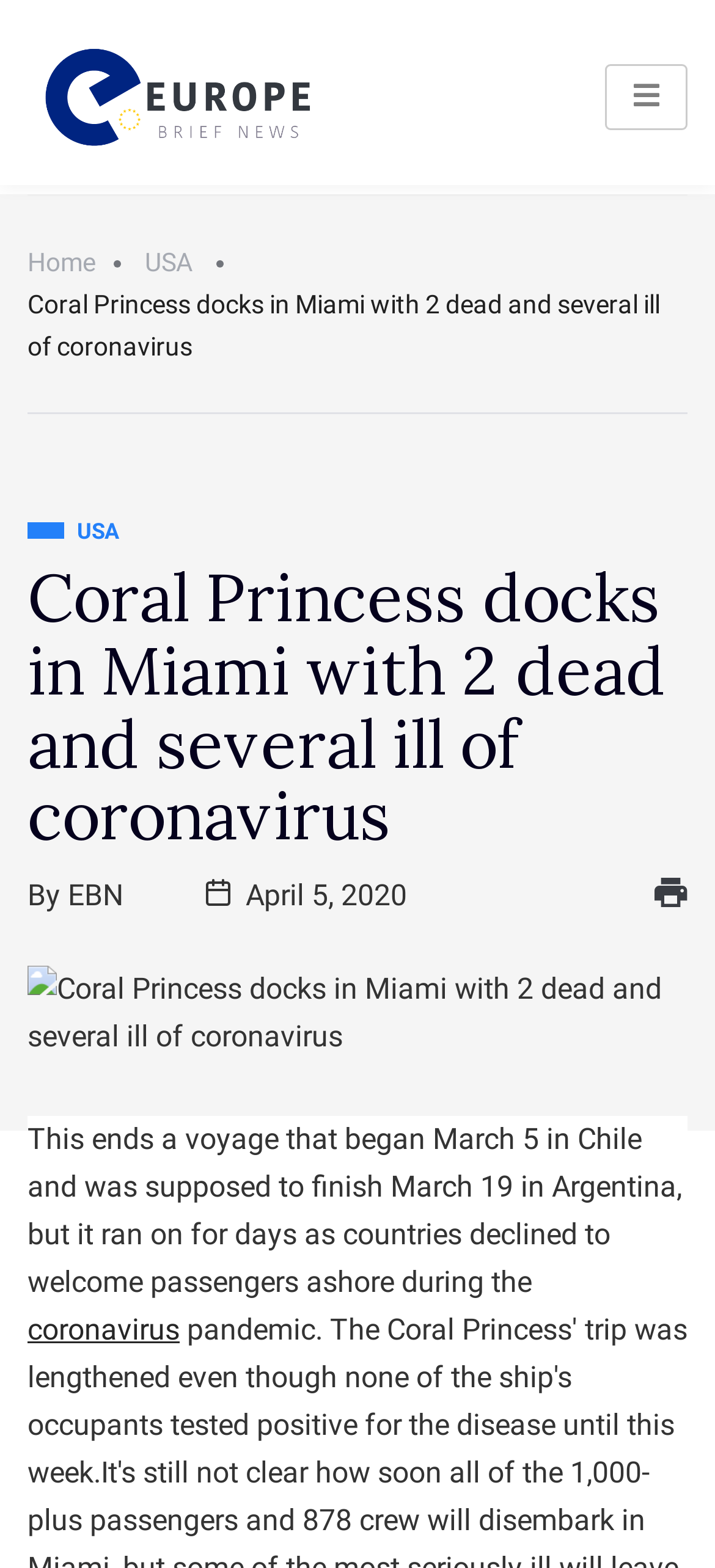Locate the UI element described by parent_node: Home aria-label="hamburger-icon" in the provided webpage screenshot. Return the bounding box coordinates in the format (top-left x, top-left y, bottom-right x, bottom-right y), ensuring all values are between 0 and 1.

[0.846, 0.041, 0.962, 0.083]